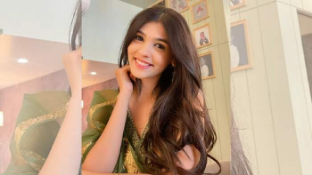Give a detailed account of the elements present in the image.

The image captures a radiant young woman sitting comfortably, dressed in a stunning green outfit adorned with intricate details. Her long, flowing hair cascades beautifully around her shoulders as she flashes a warm smile, exuding confidence and joy. The soft lighting of the room enhances her features, creating an inviting atmosphere. Behind her, a subtle backdrop of photographs can be glimpsed, adding a personal touch to the setting. This moment encapsulates not just her elegance but also a sense of warmth and charm.